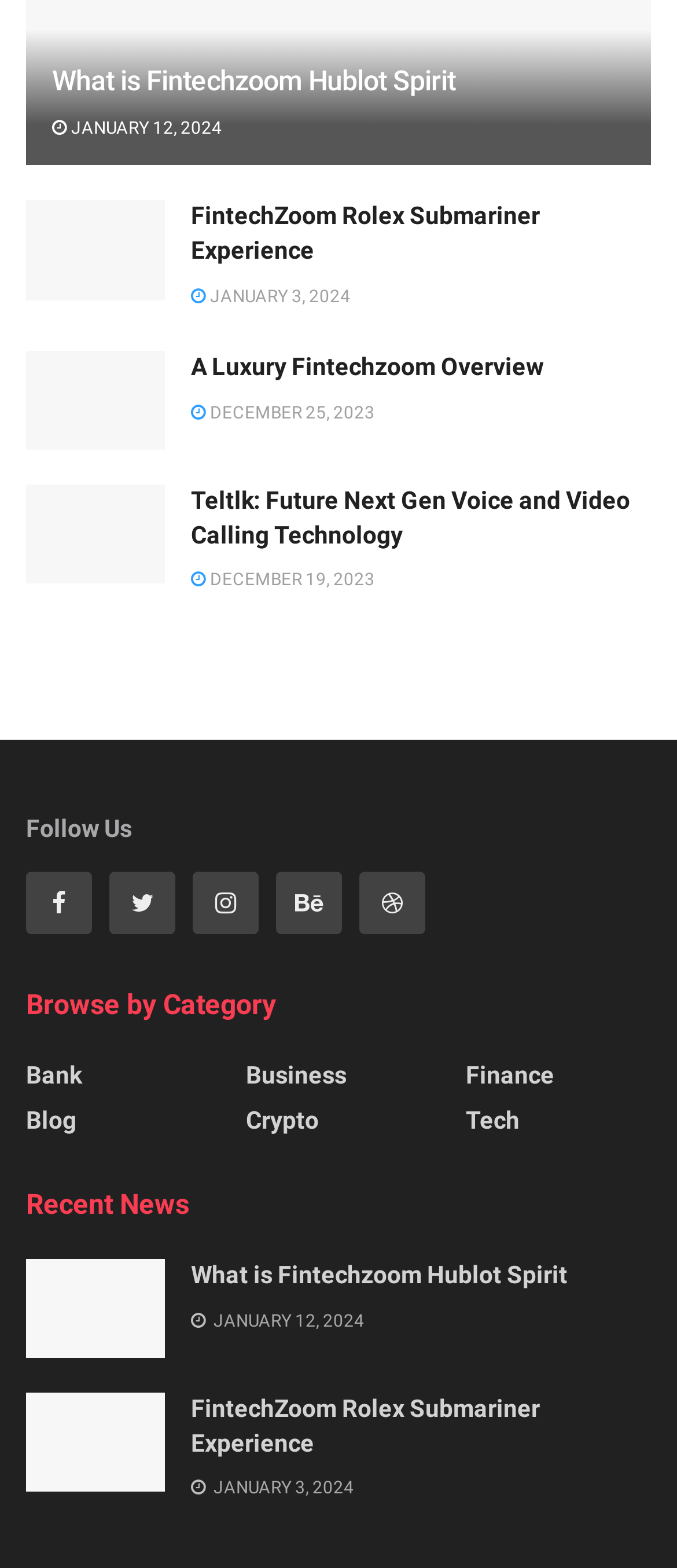Show me the bounding box coordinates of the clickable region to achieve the task as per the instruction: "Browse by Category".

[0.038, 0.629, 0.962, 0.654]